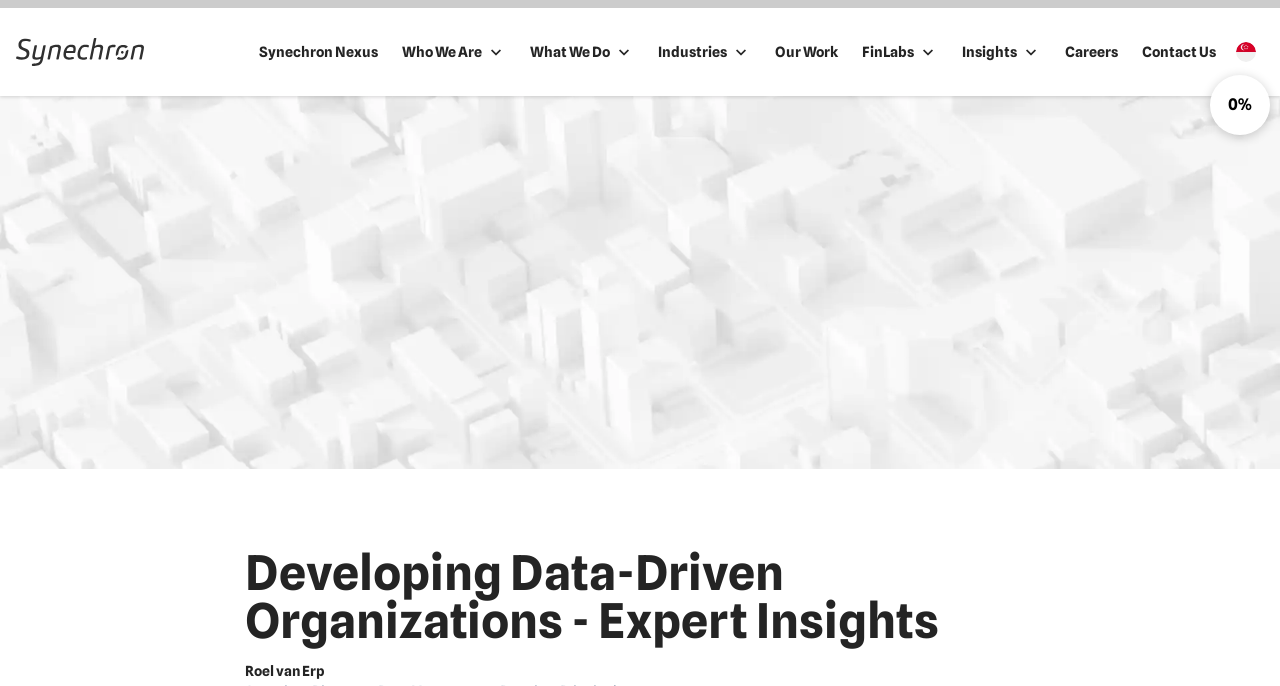Describe all the key features of the webpage in detail.

The webpage is about developing data-driven organizations, with a focus on expert insights. At the top, there is a horizontal navigation menu with 9 links, including "Synechron", "Synechron Nexus", "Who We Are", "What We Do", "Industries", "Our Work", "FinLabs", "Insights", and "Careers", "Contact Us". These links are evenly spaced and take up the majority of the top section of the page.

Below the navigation menu, there is a large heading that reads "Developing Data-Driven Organizations - Expert Insights". This heading is centered and takes up a significant portion of the page.

To the top-right of the page, there is a button with a flag icon labeled "en-sg", which likely controls a language or region selection dropdown menu.

On the top-right corner, there is a small progress bar with a percentage label "0%". 

There is no prominent image on the page, but there are two small images, one is the logo of "Synechron" and the other is the flag icon for the language selection button.

At the bottom of the page, there is a section with a title and a subtitle, where the title is "Developing Data-Driven Organizations - Expert Insights" and the subtitle is "Roel van Erp". This section likely contains the main content of the page, but the exact details are not provided in the accessibility tree.